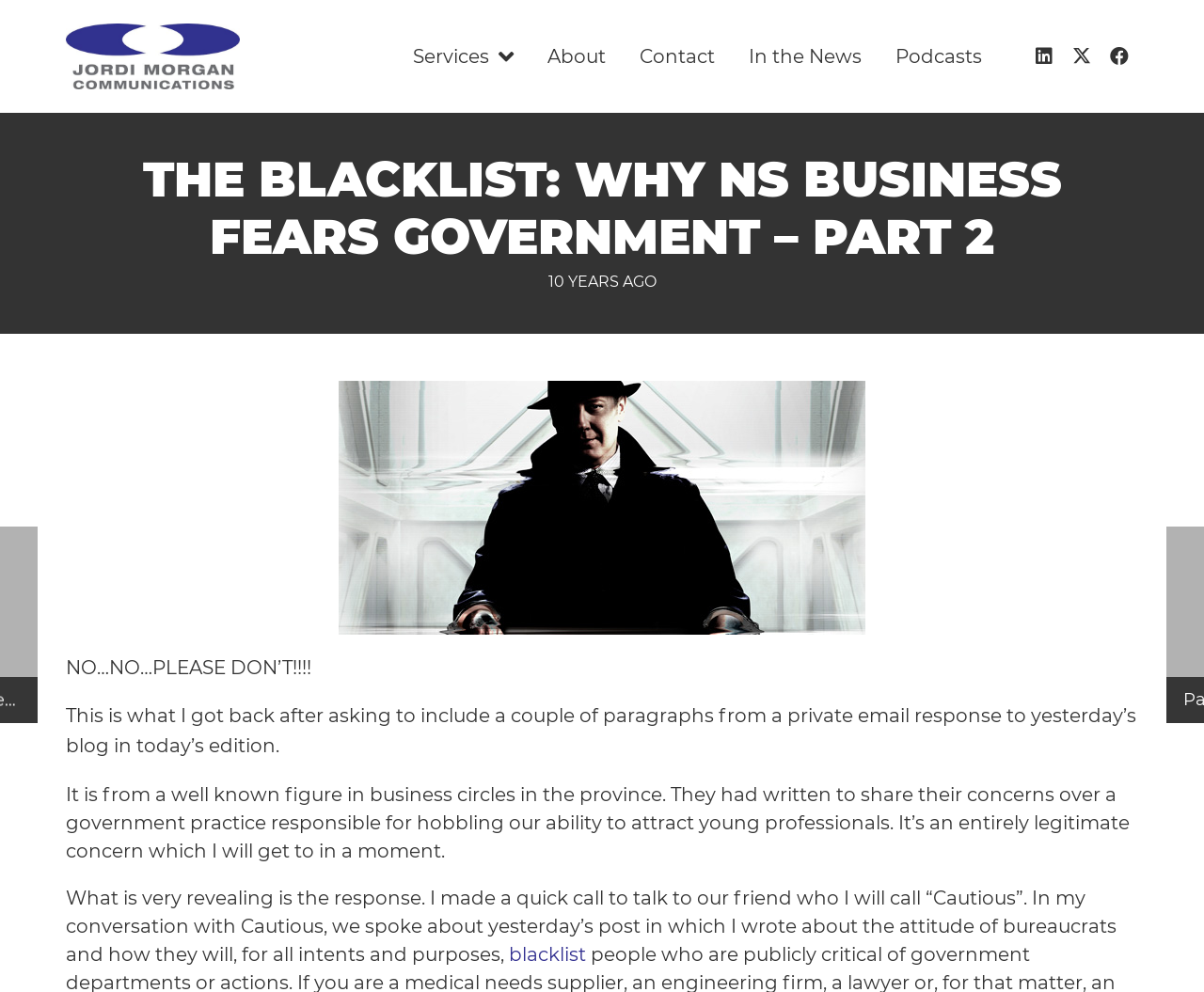Find the bounding box of the element with the following description: "aria-label="Twitter" title="Twitter"". The coordinates must be four float numbers between 0 and 1, formatted as [left, top, right, bottom].

[0.883, 0.038, 0.914, 0.076]